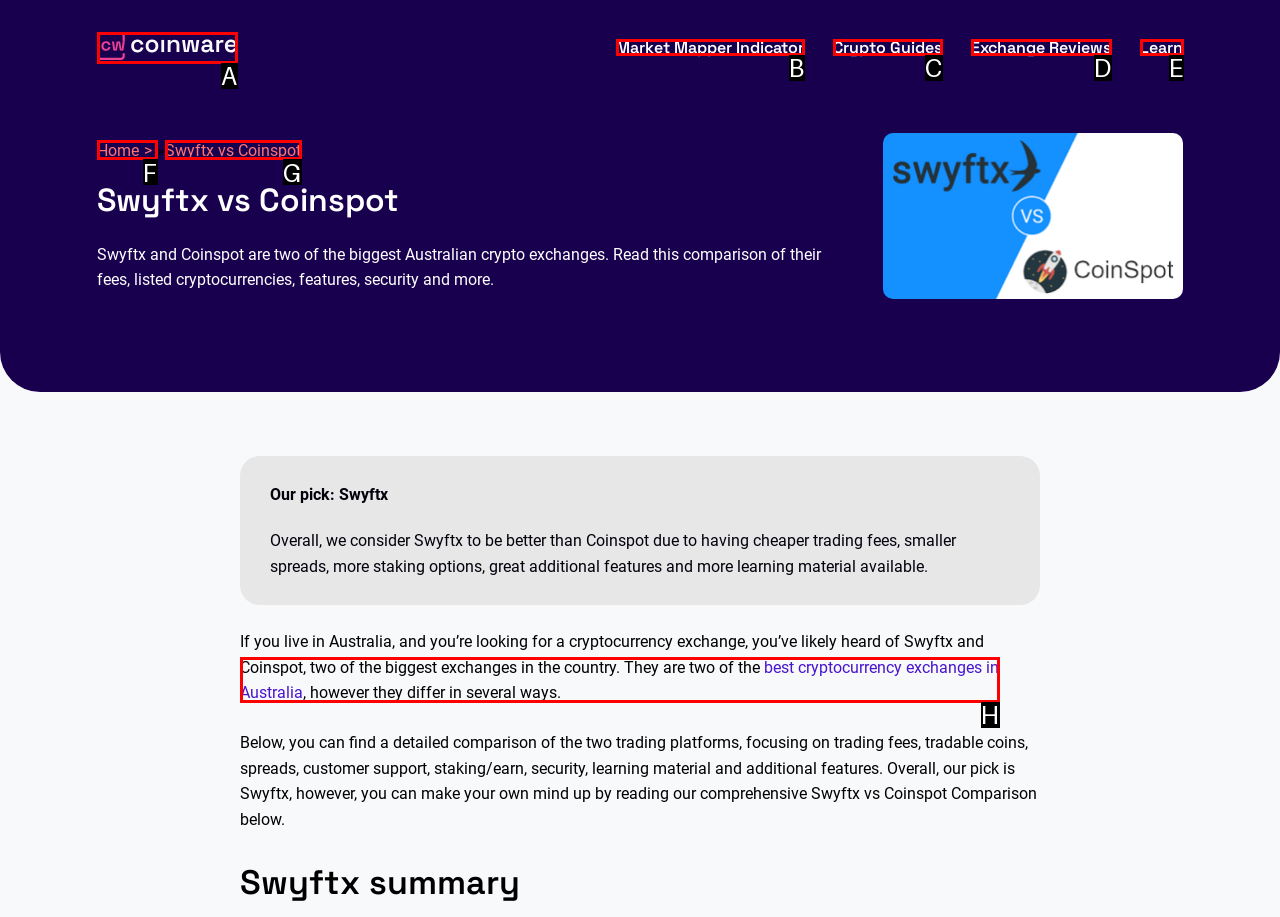Identify the HTML element that corresponds to the following description: Market Mapper Indicator Provide the letter of the best matching option.

B